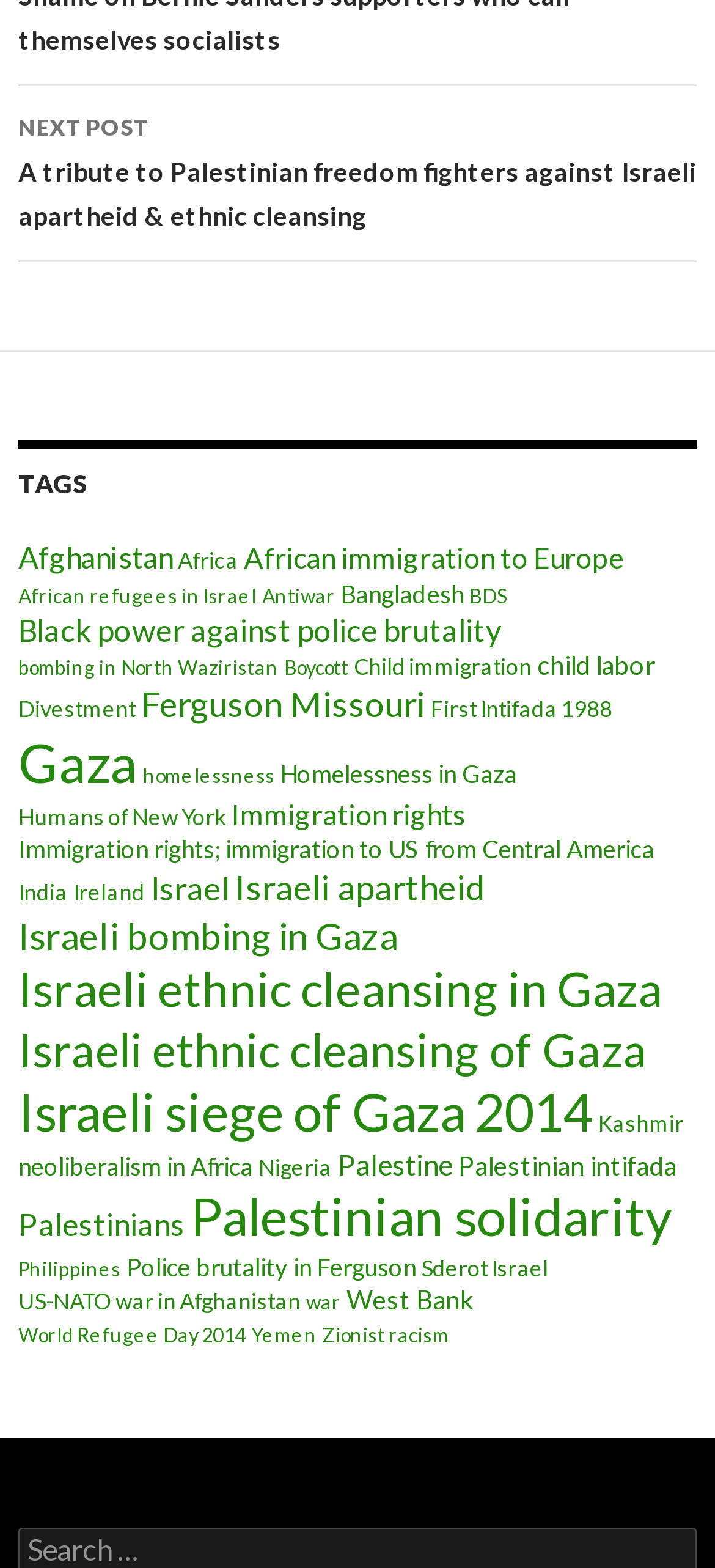Provide a one-word or short-phrase response to the question:
How many items are related to Israel?

At least 11